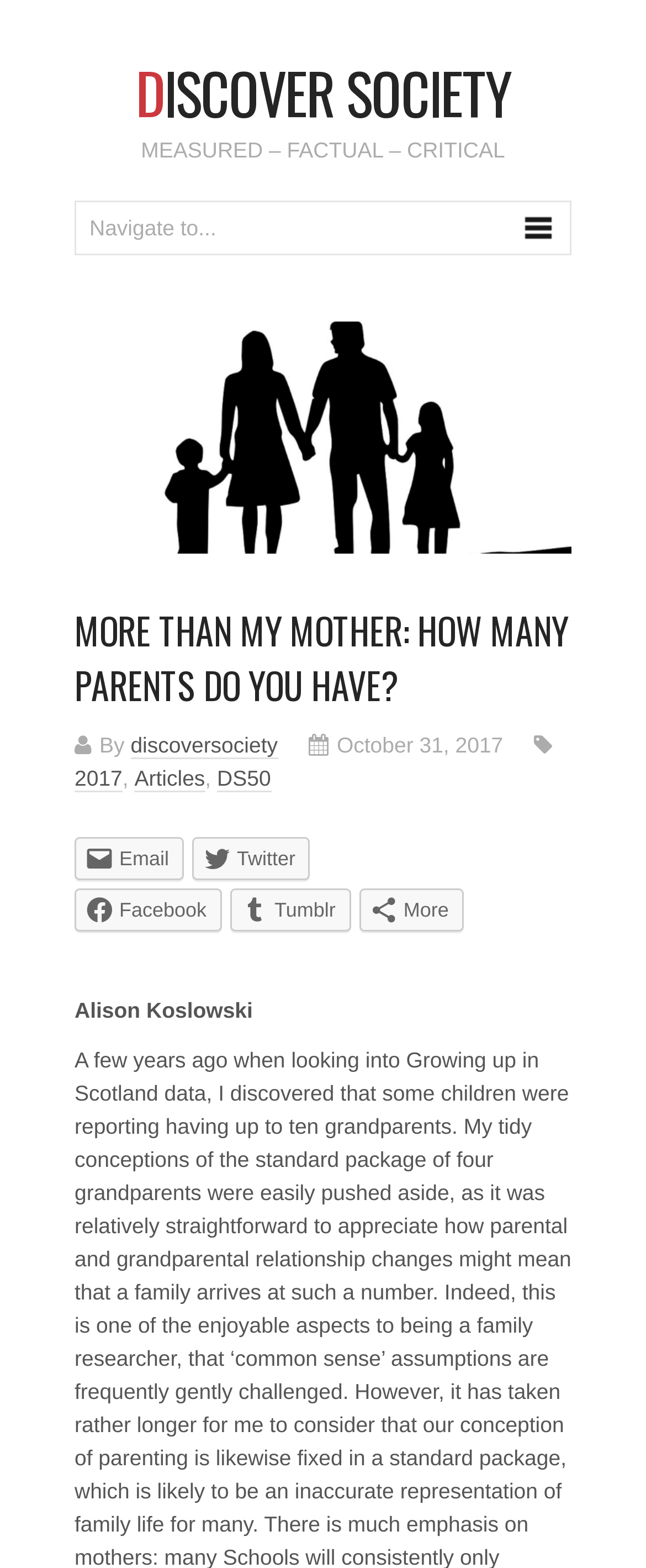Produce a meticulous description of the webpage.

The webpage is an article page from Discover Society, a platform that promotes factual and critical content. At the top, there is a heading "DISCOVER SOCIETY" with a link to the website's homepage. Below it, there is a secondary heading "MEASURED – FACTUAL – CRITICAL", which is likely the website's tagline.

To the right of the tagline, there is a combobox that allows users to navigate to other parts of the website. Below the combobox, there is a link to the current article, "More than my mother: how many parents do you have?", accompanied by an image with the same title. The article title is also presented as a heading below the image.

The article's metadata is displayed below the title, including the author's name, "Alison Koslowski", and the publication date, "October 31, 2017". There are also links to related categories, such as "2017", "Articles", and "DS50", separated by commas.

At the bottom of the page, there are social media links, including Email, Twitter, Facebook, Tumblr, and More, allowing users to share the article on various platforms.